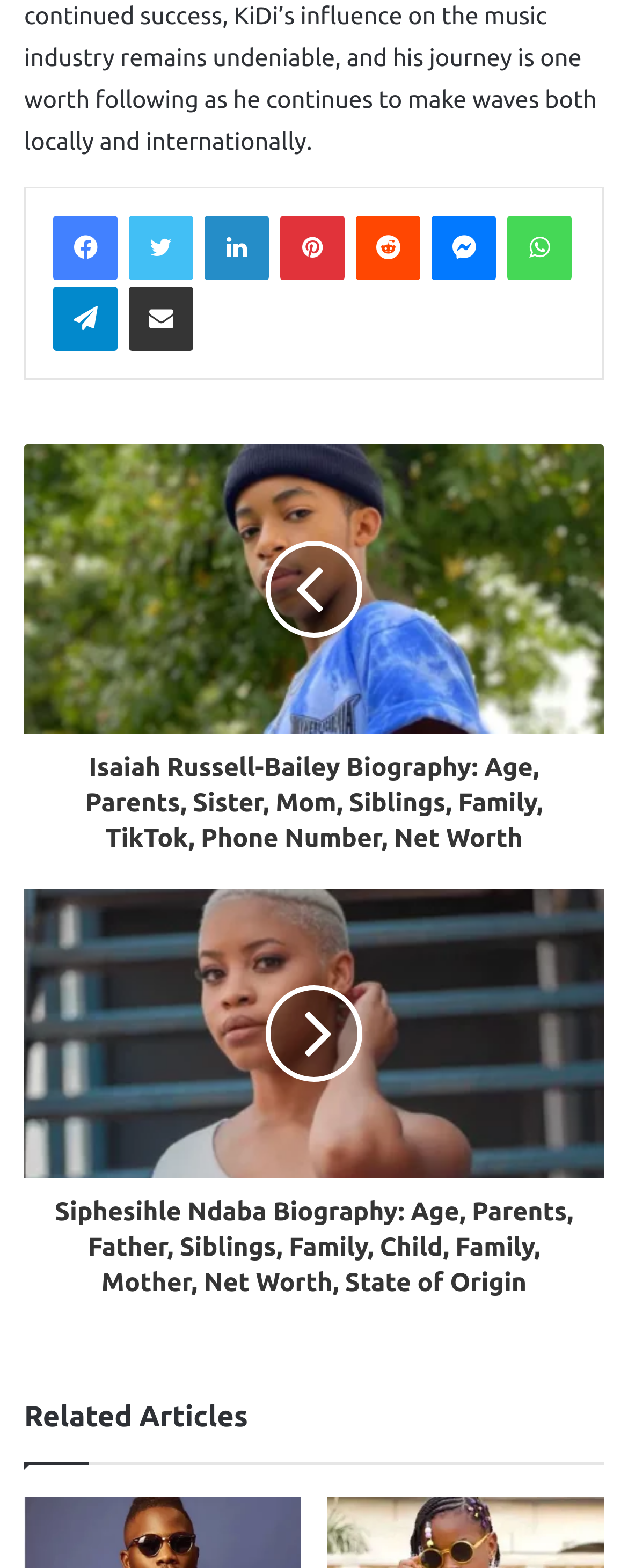Please indicate the bounding box coordinates for the clickable area to complete the following task: "Read Siphesihle Ndaba's biography". The coordinates should be specified as four float numbers between 0 and 1, i.e., [left, top, right, bottom].

[0.038, 0.751, 0.962, 0.829]